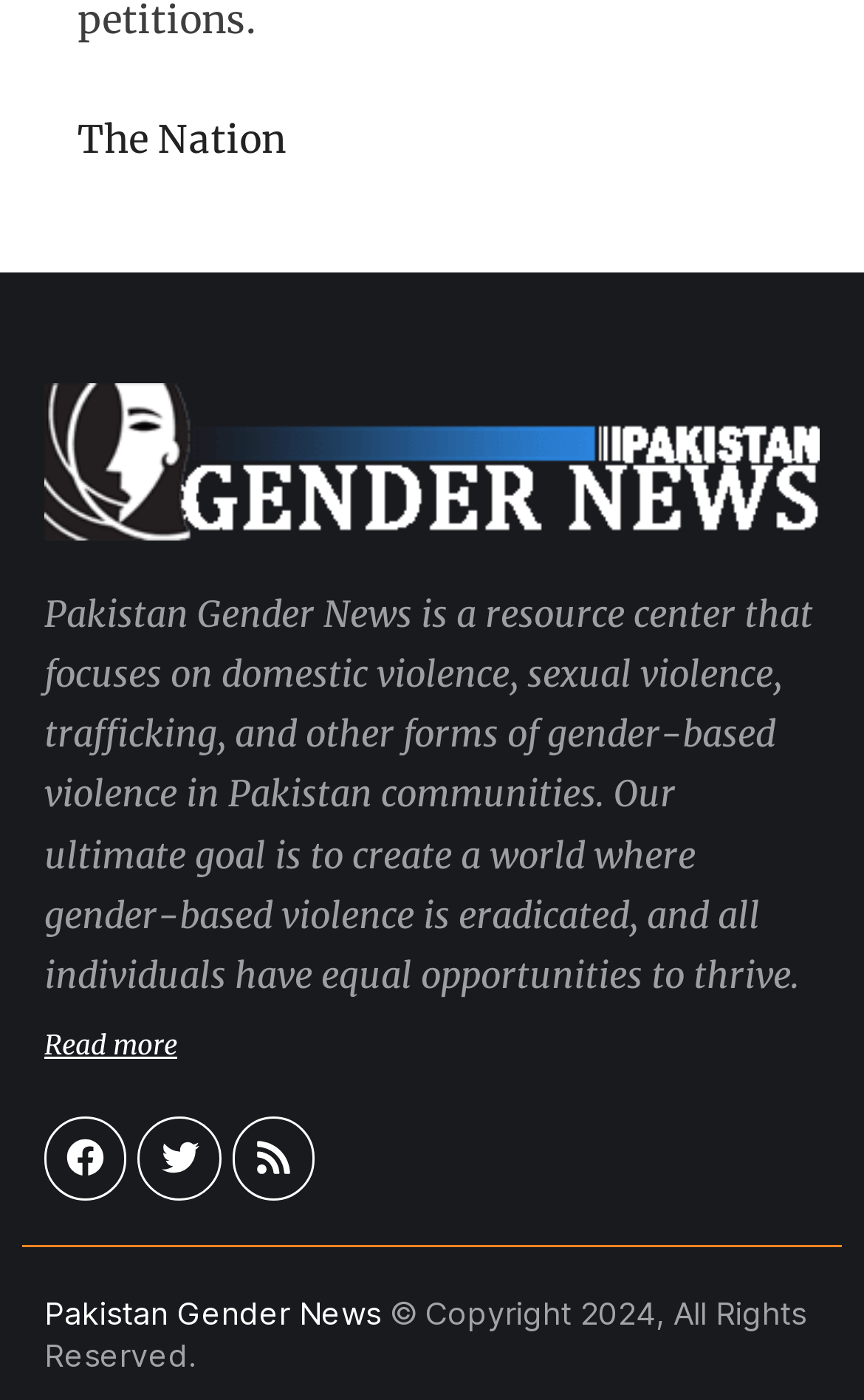How many navigation links are available at the top?
Please provide a full and detailed response to the question.

The webpage contains a link to 'The Nation' at the top, which appears to be a navigation link. There is only one such link available at the top of the webpage.